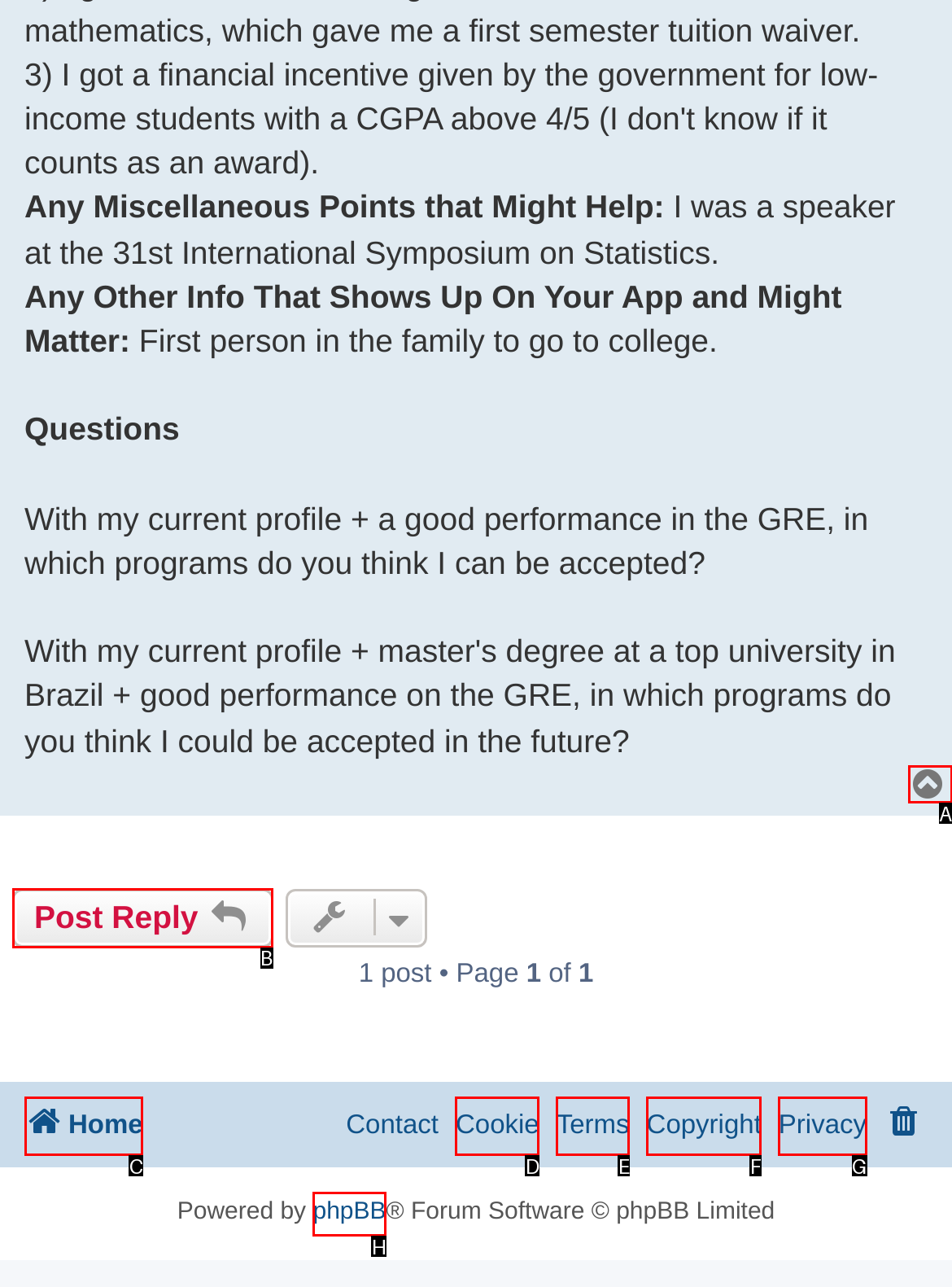Identify the letter of the UI element you should interact with to perform the task: Click on 'Top'
Reply with the appropriate letter of the option.

A